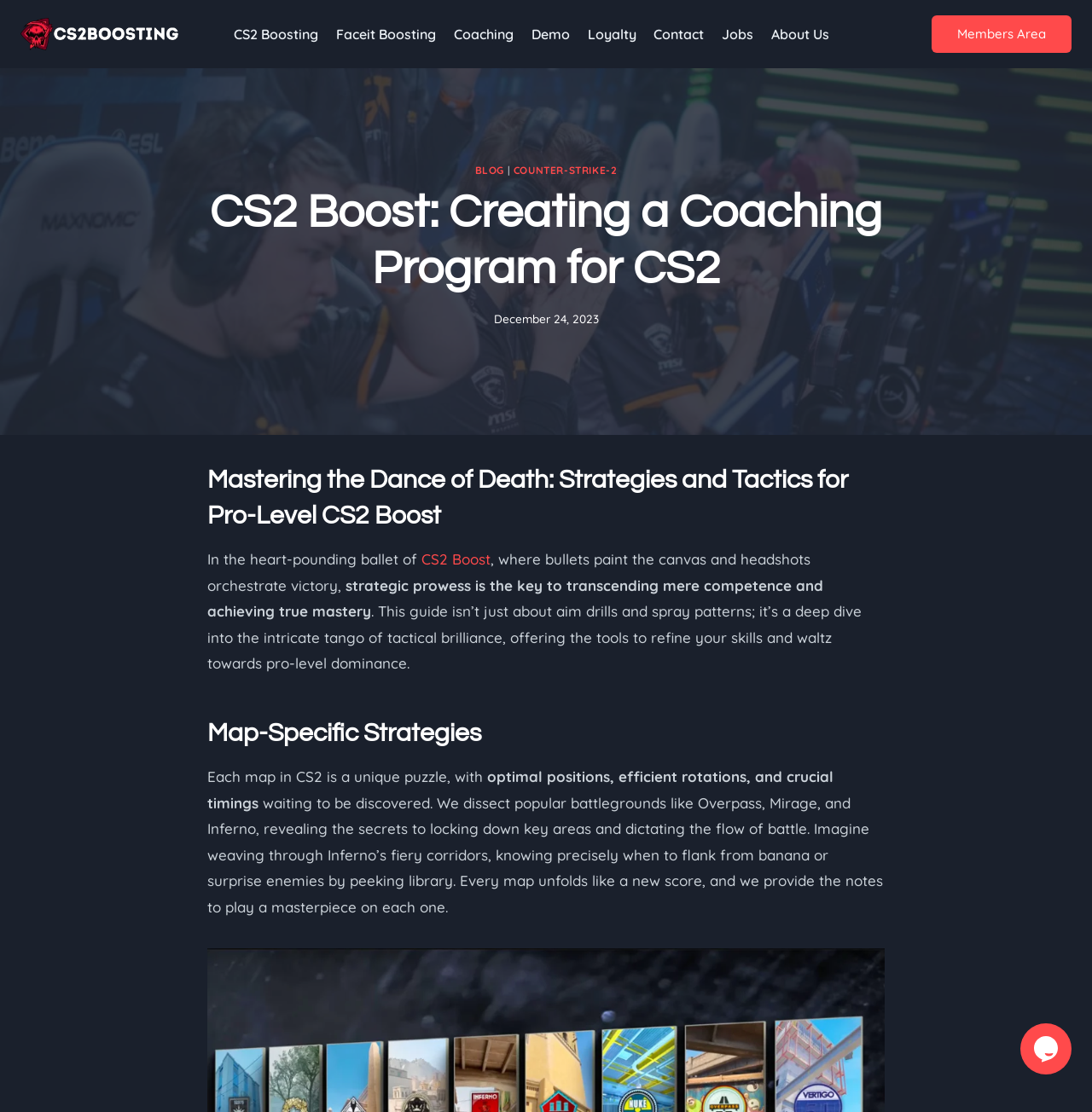Pinpoint the bounding box coordinates of the element to be clicked to execute the instruction: "Click on the CS2 Boosting link".

[0.206, 0.017, 0.3, 0.044]